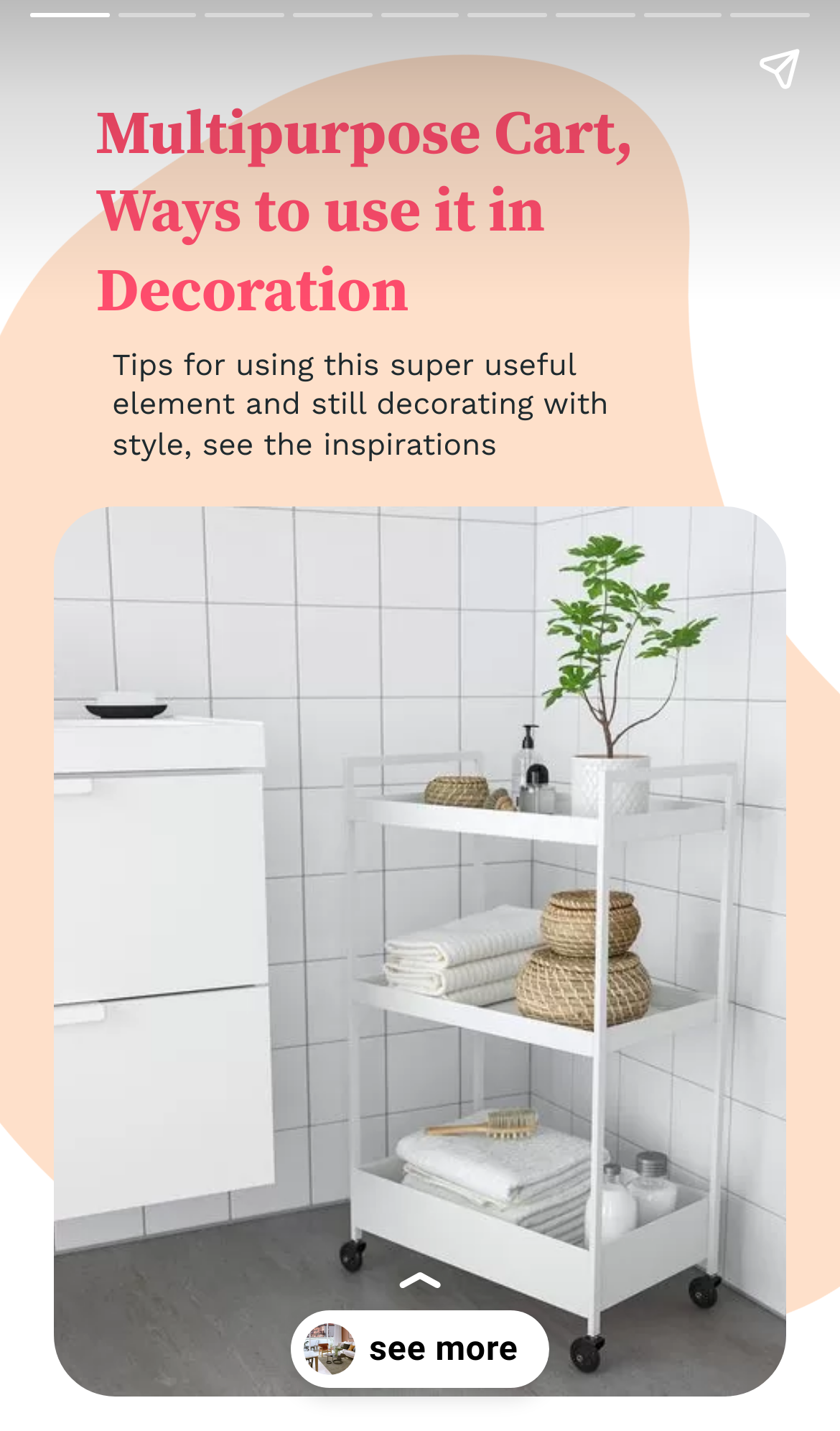Please answer the following question using a single word or phrase: How many buttons are there on this webpage?

3